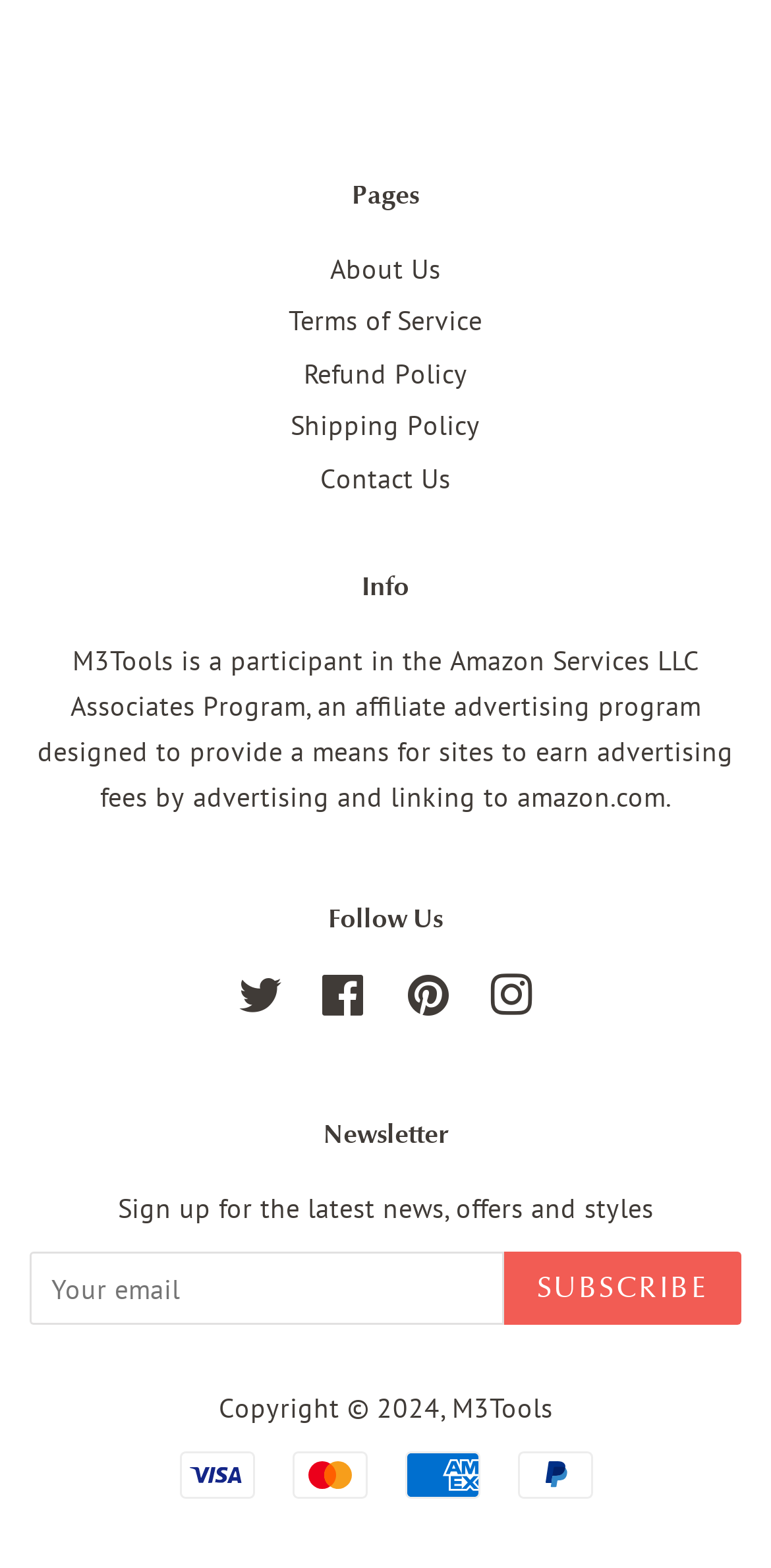Please identify the bounding box coordinates of where to click in order to follow the instruction: "Click on About Us".

[0.428, 0.16, 0.572, 0.183]